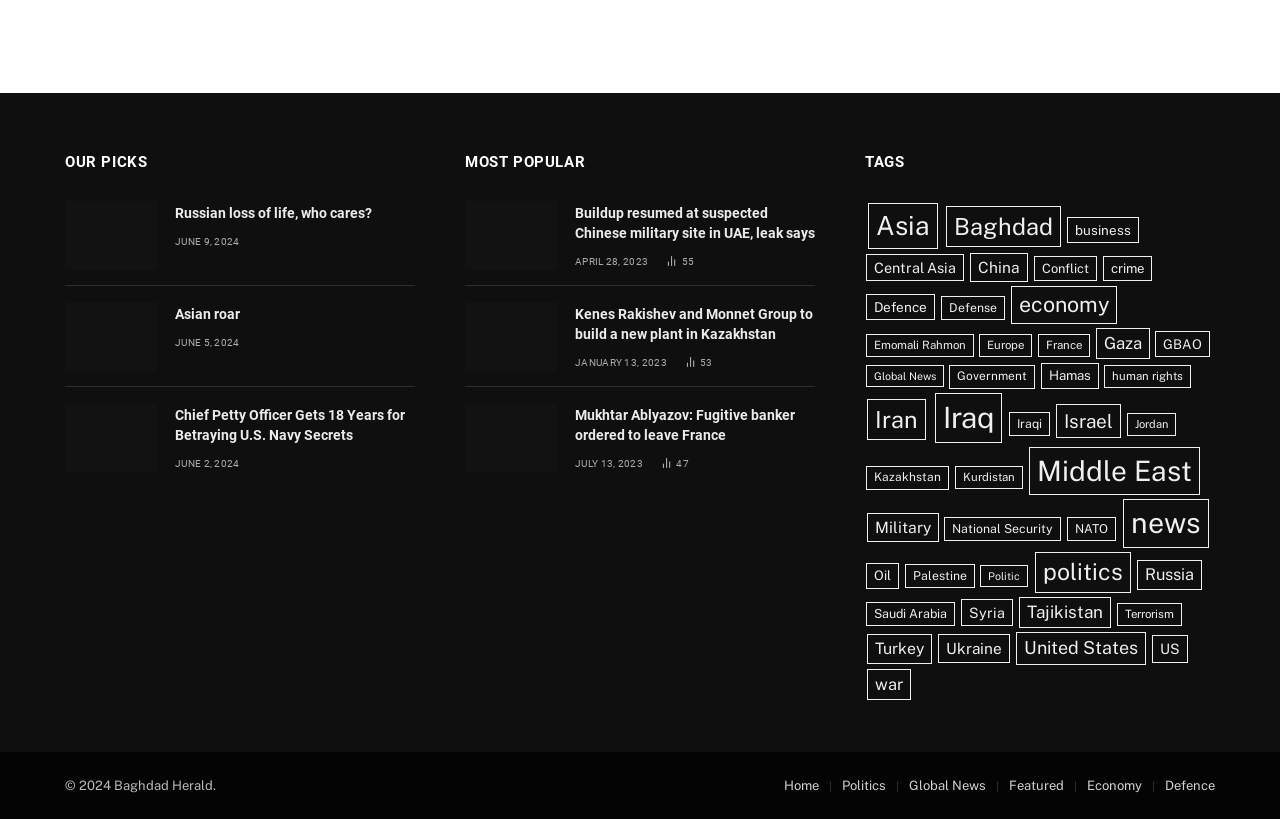Kindly determine the bounding box coordinates for the clickable area to achieve the given instruction: "Click on 'Asia' tag".

[0.678, 0.248, 0.733, 0.303]